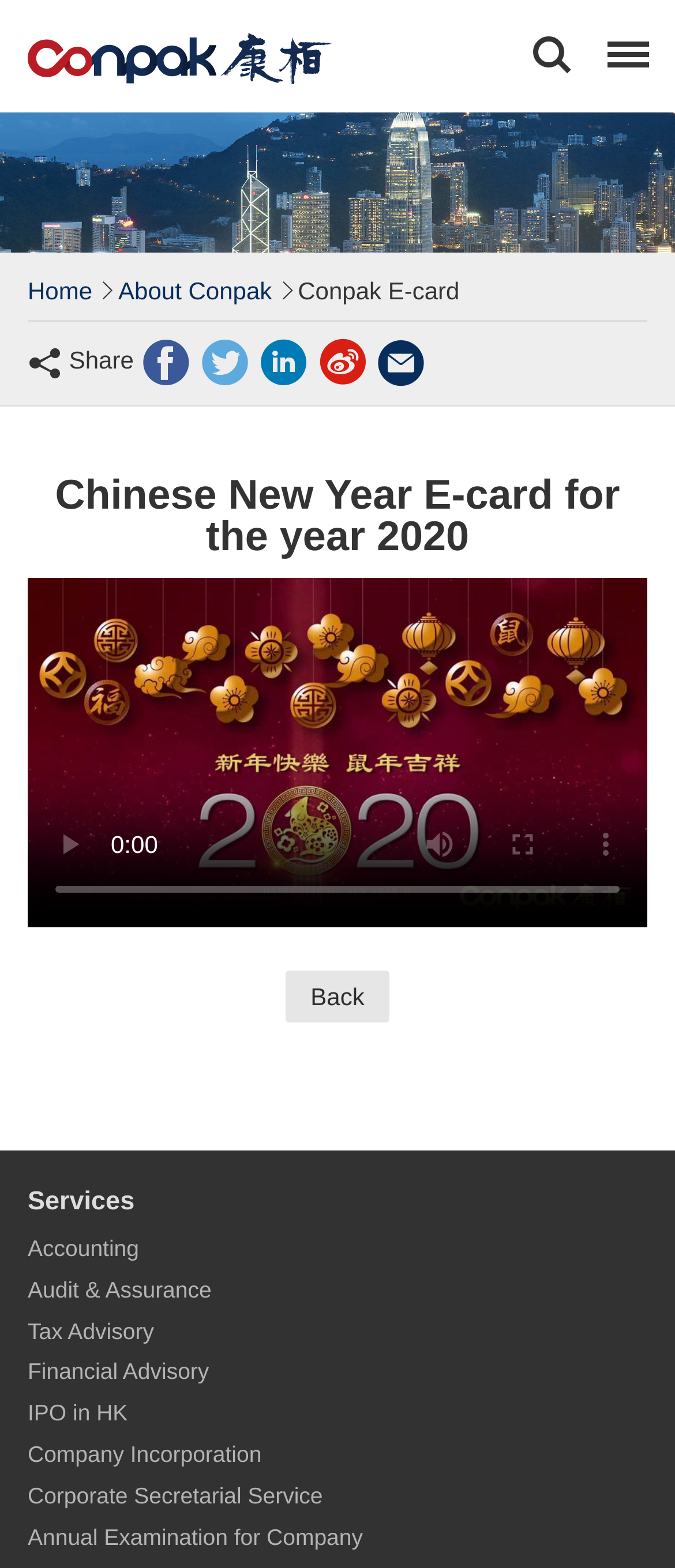Determine the bounding box coordinates of the clickable area required to perform the following instruction: "View the Company Incorporation service". The coordinates should be represented as four float numbers between 0 and 1: [left, top, right, bottom].

[0.041, 0.919, 0.388, 0.936]